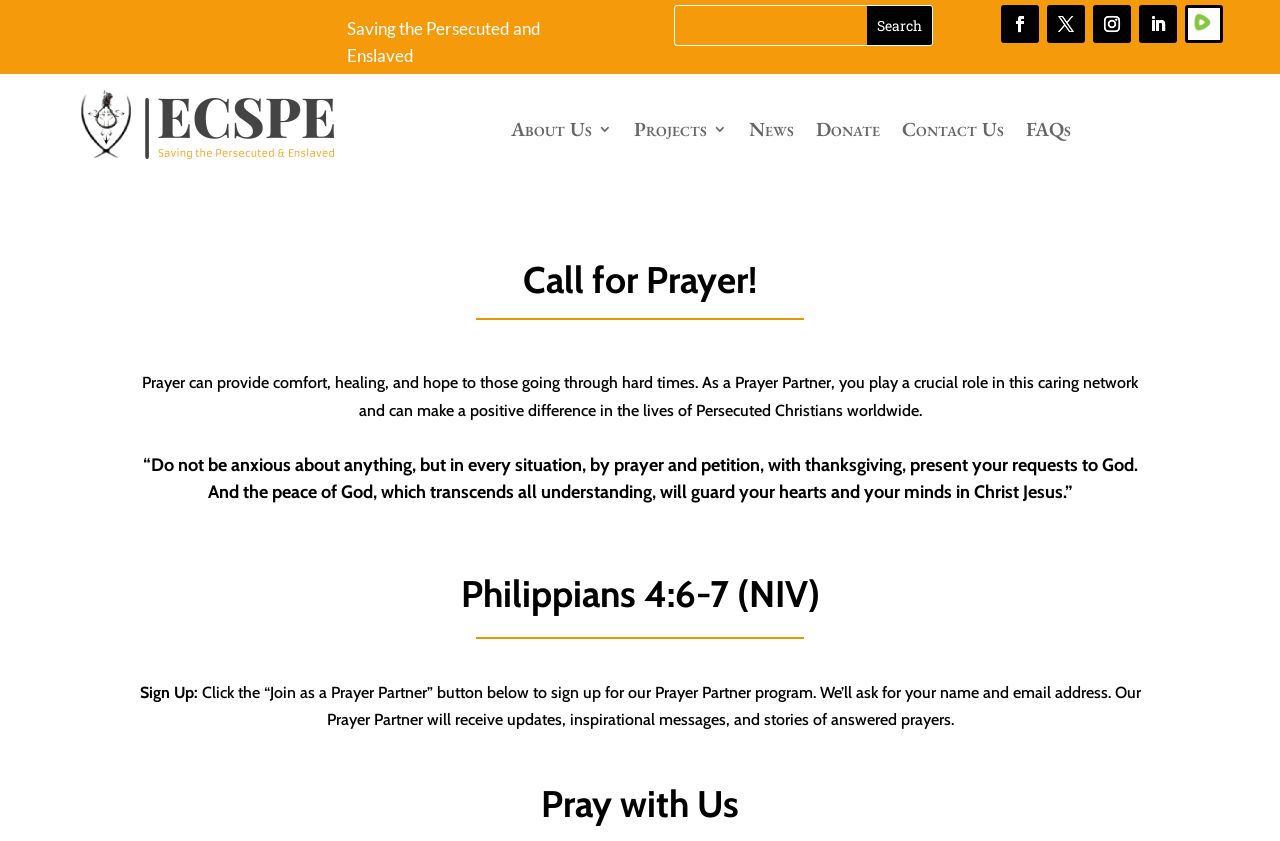Could you indicate the bounding box coordinates of the region to click in order to complete this instruction: "Learn about the organization".

[0.399, 0.1, 0.478, 0.207]